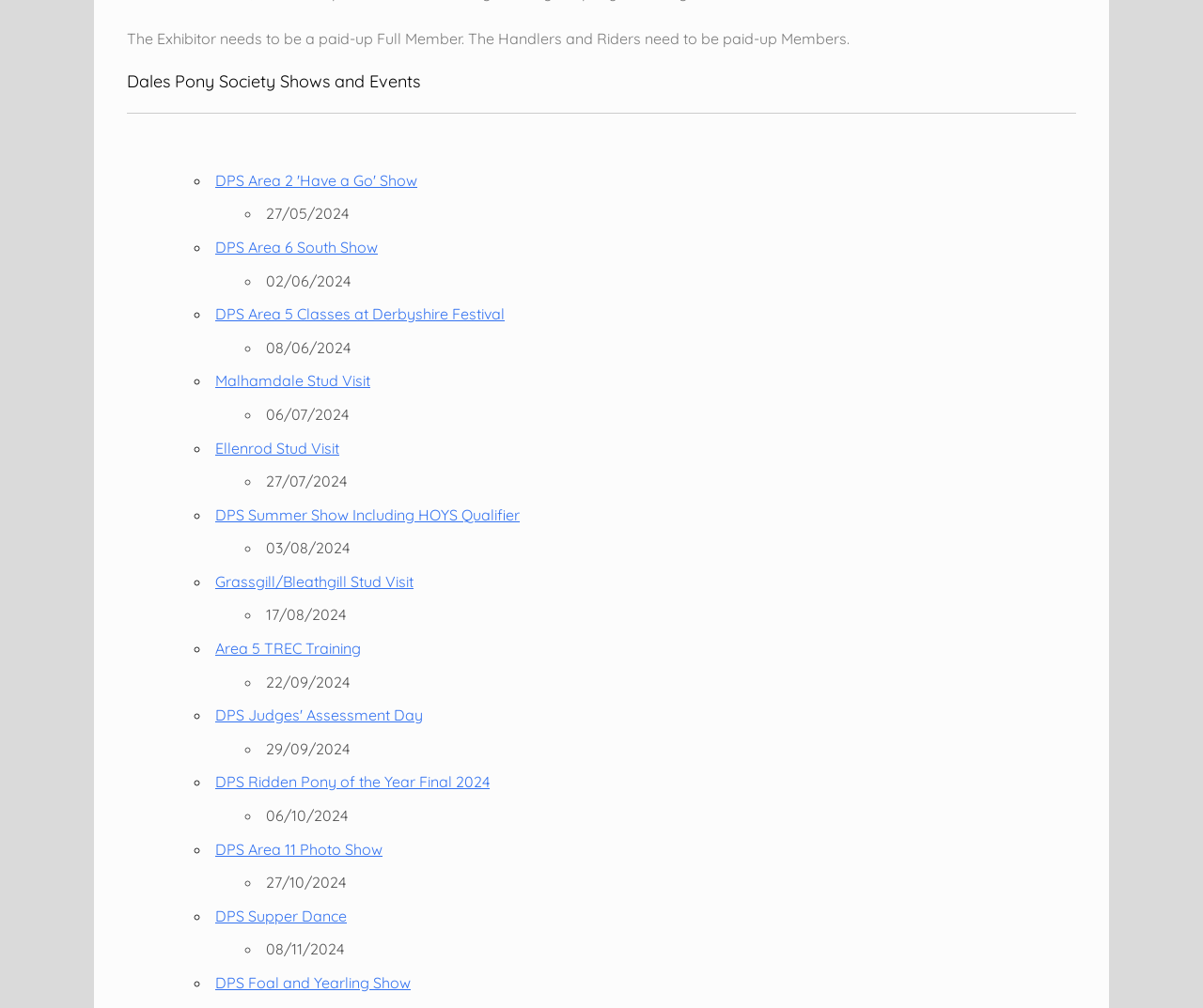Use a single word or phrase to answer the question:
How many events are listed on the webpage?

19